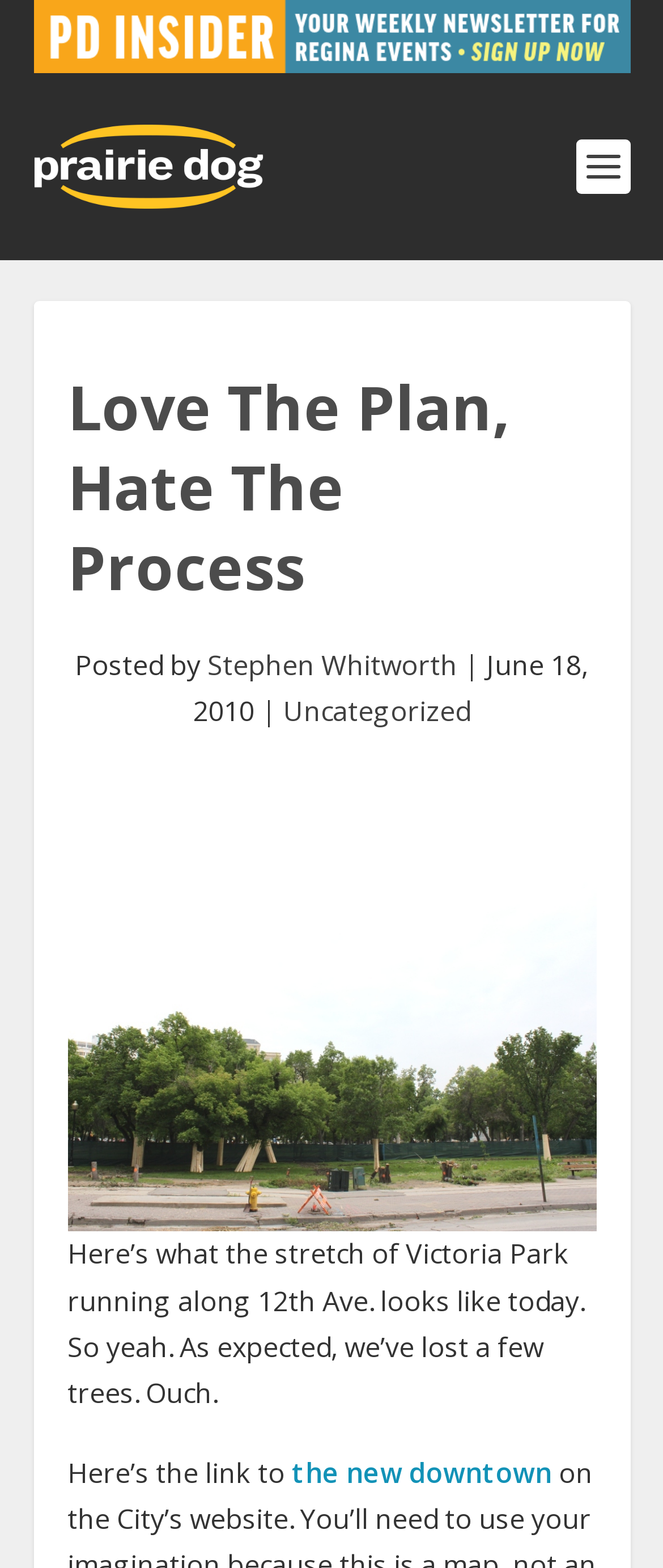What is the topic of the article?
Use the image to give a comprehensive and detailed response to the question.

I found the topic of the article by reading the text 'Here’s what the stretch of Victoria Park running along 12th Ave. looks like today.' which indicates that the article is about Victoria Park.